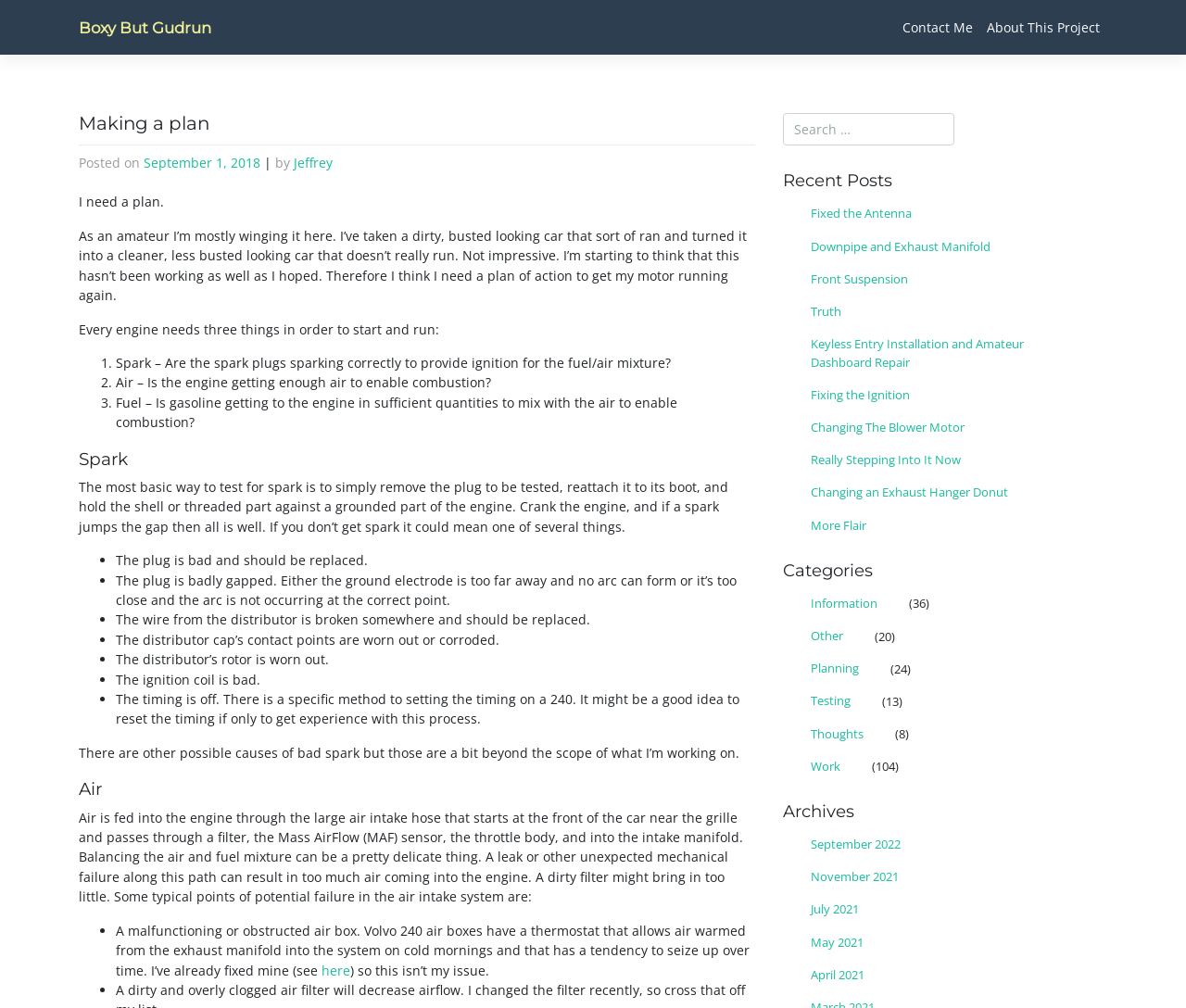Identify the bounding box coordinates of the region that should be clicked to execute the following instruction: "Read the 'Making a plan' post".

[0.066, 0.112, 0.637, 0.171]